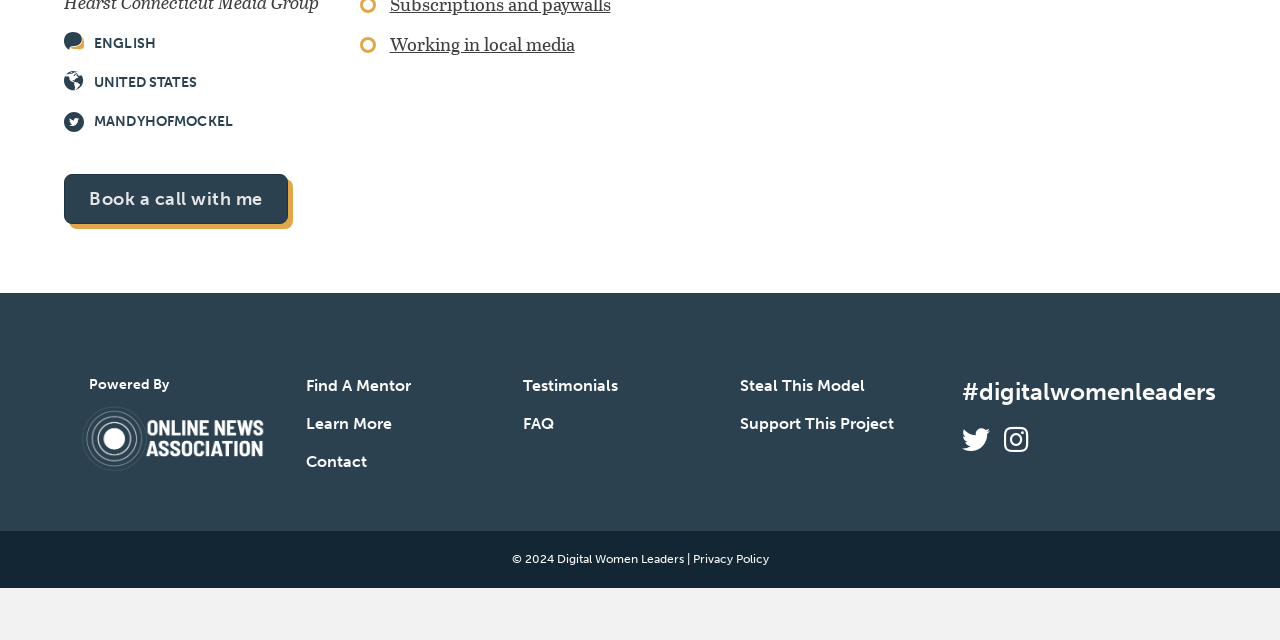Please predict the bounding box coordinates (top-left x, top-left y, bottom-right x, bottom-right y) for the UI element in the screenshot that fits the description: parent_node: Powered By

[0.062, 0.673, 0.208, 0.698]